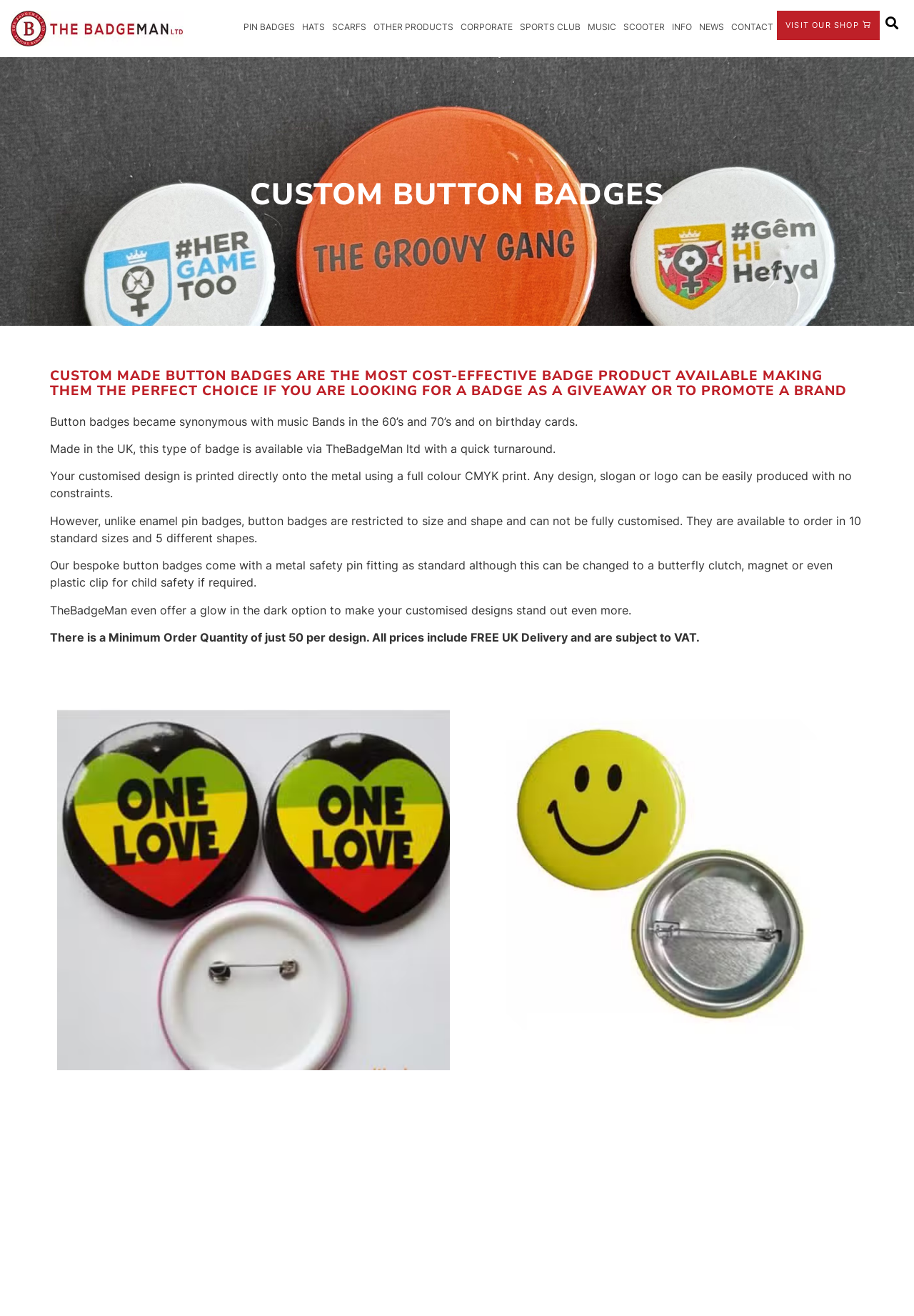Given the element description: "Pin Badges", predict the bounding box coordinates of the UI element it refers to, using four float numbers between 0 and 1, i.e., [left, top, right, bottom].

[0.262, 0.008, 0.327, 0.033]